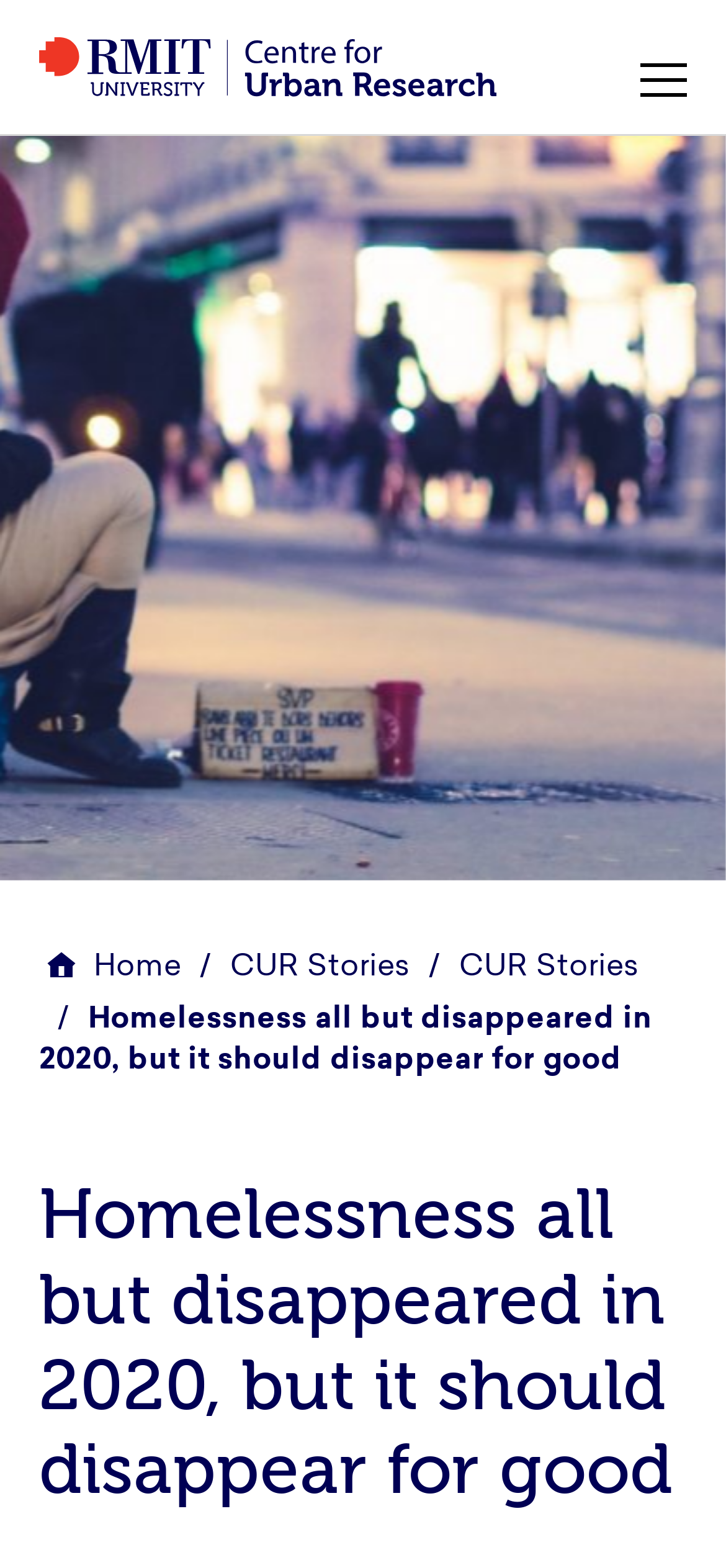What symbol is used to separate the navigation links?
Carefully analyze the image and provide a thorough answer to the question.

The answer can be found by looking at the StaticText element with the text '/' between the 'Home' and 'CUR Stories' links.